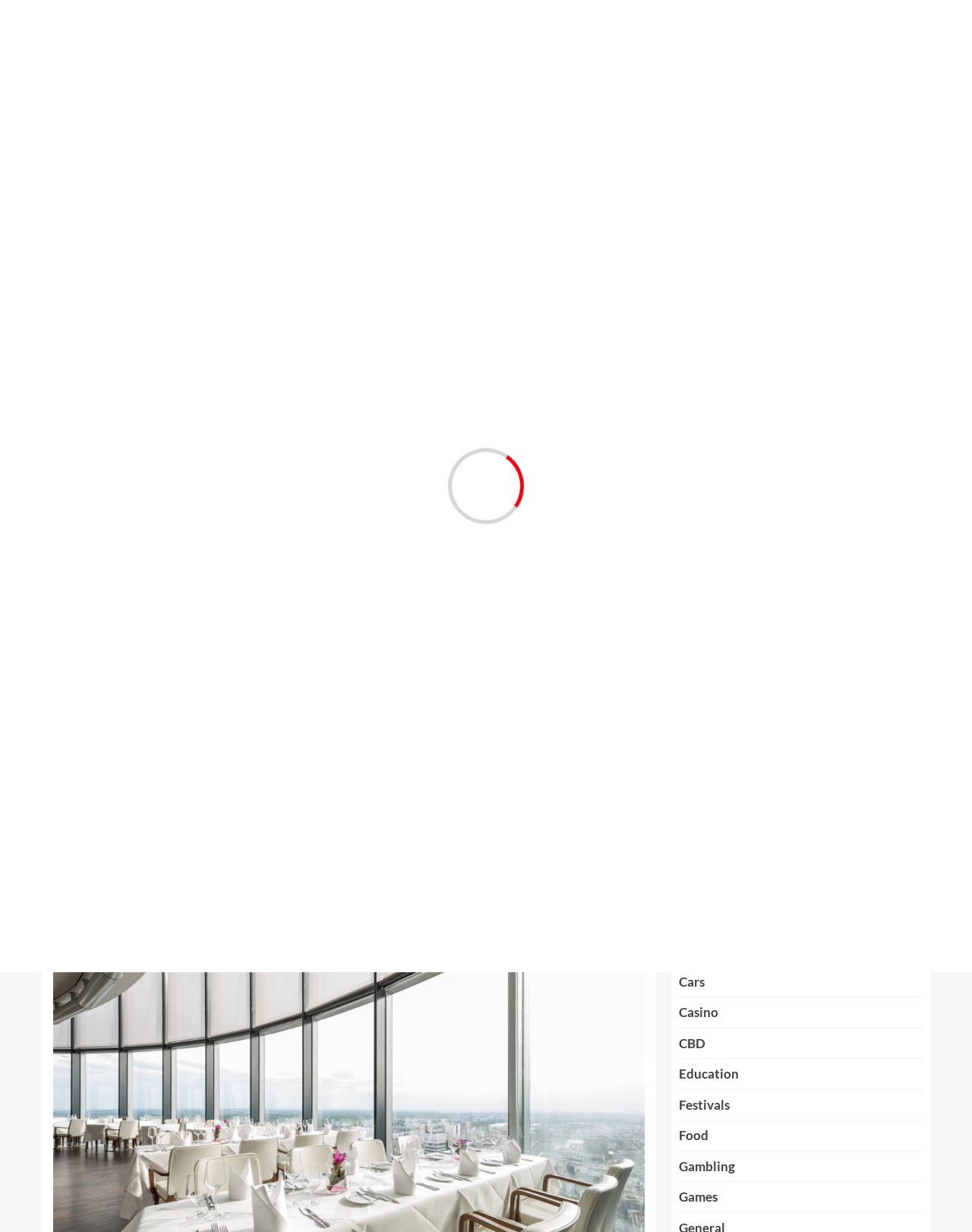Answer the following query concisely with a single word or phrase:
What is the category of the link 'Microsoft Ink: Revolutionizing Digital Writing and Drawing'?

None